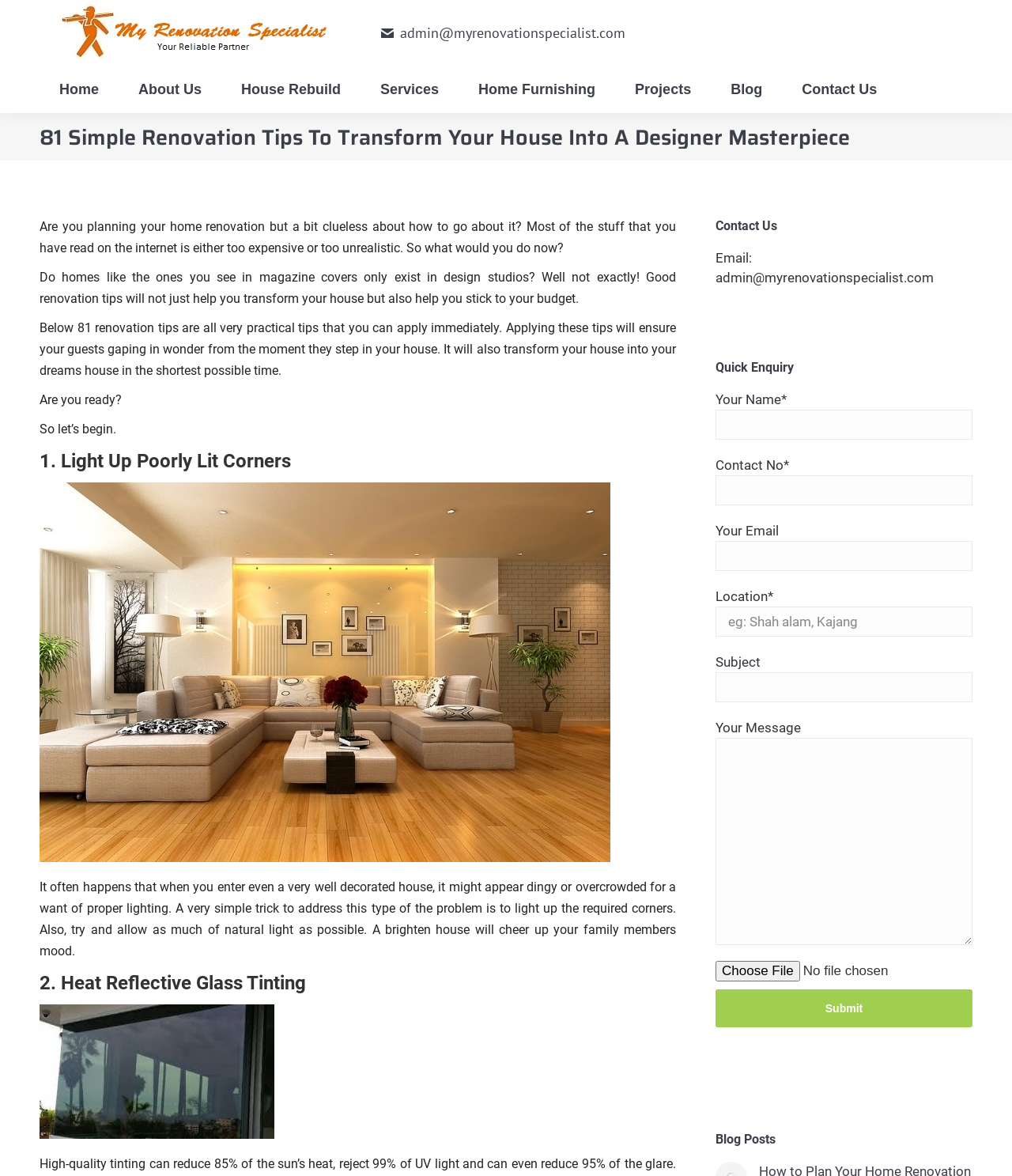Determine the bounding box coordinates of the clickable element to complete this instruction: "Click on 'Go to Top'". Provide the coordinates in the format of four float numbers between 0 and 1, [left, top, right, bottom].

[0.961, 0.827, 0.992, 0.854]